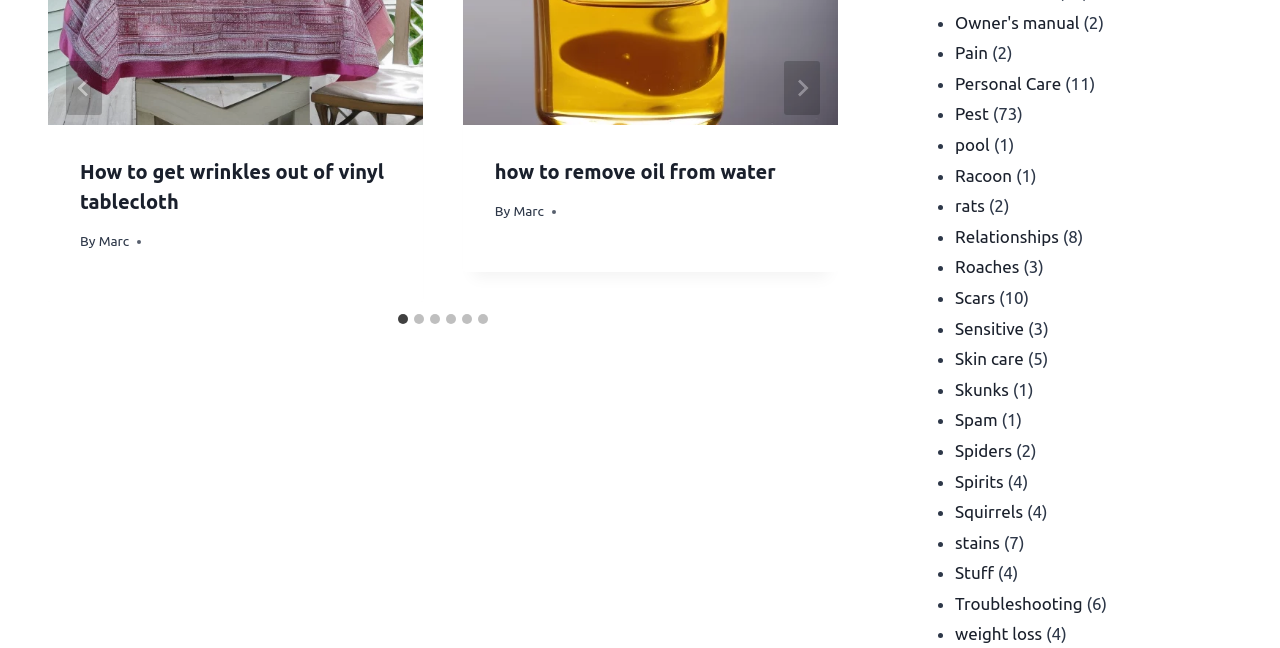Please provide a brief answer to the following inquiry using a single word or phrase:
What is the date of the first article?

December 28, 2022